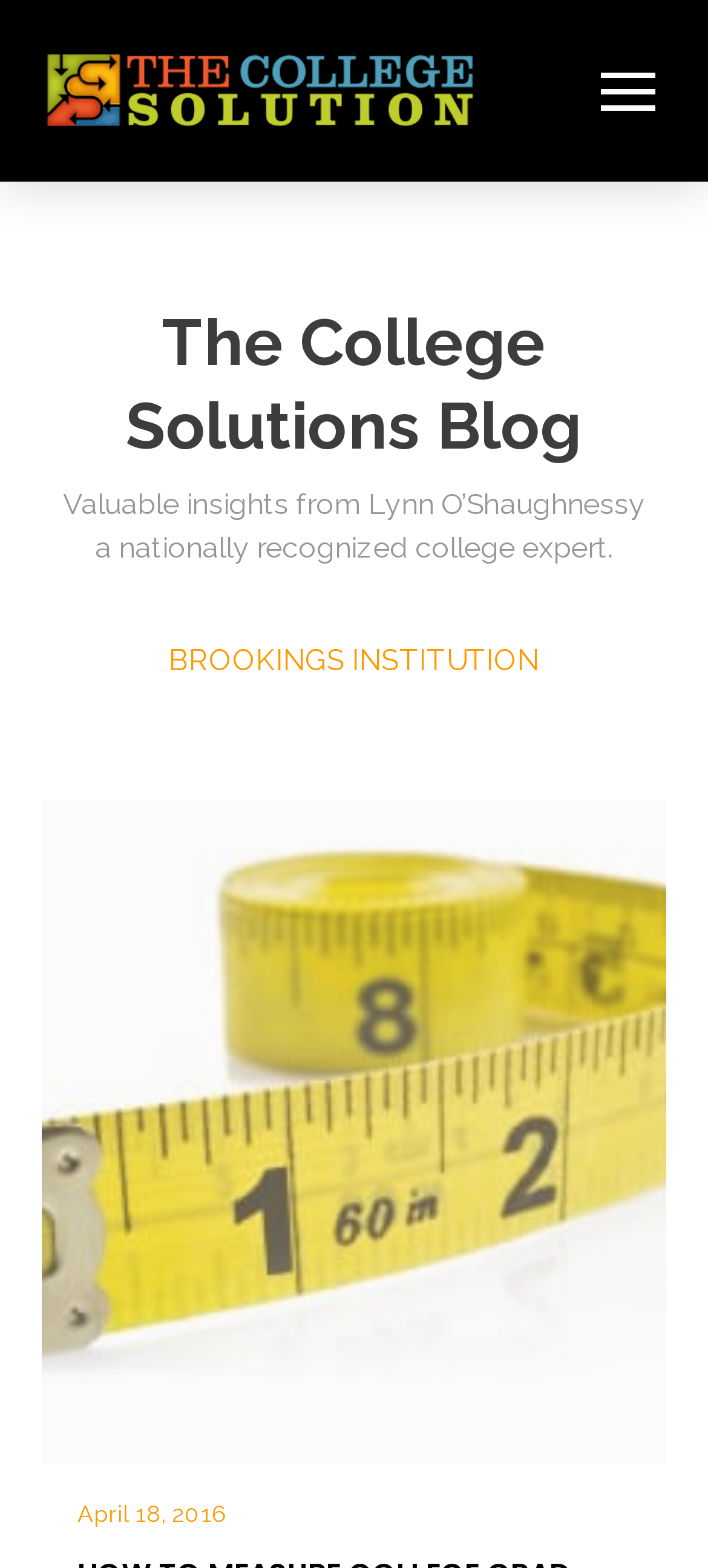What is the text on the top-left corner of the webpage?
Based on the image content, provide your answer in one word or a short phrase.

The College Solution